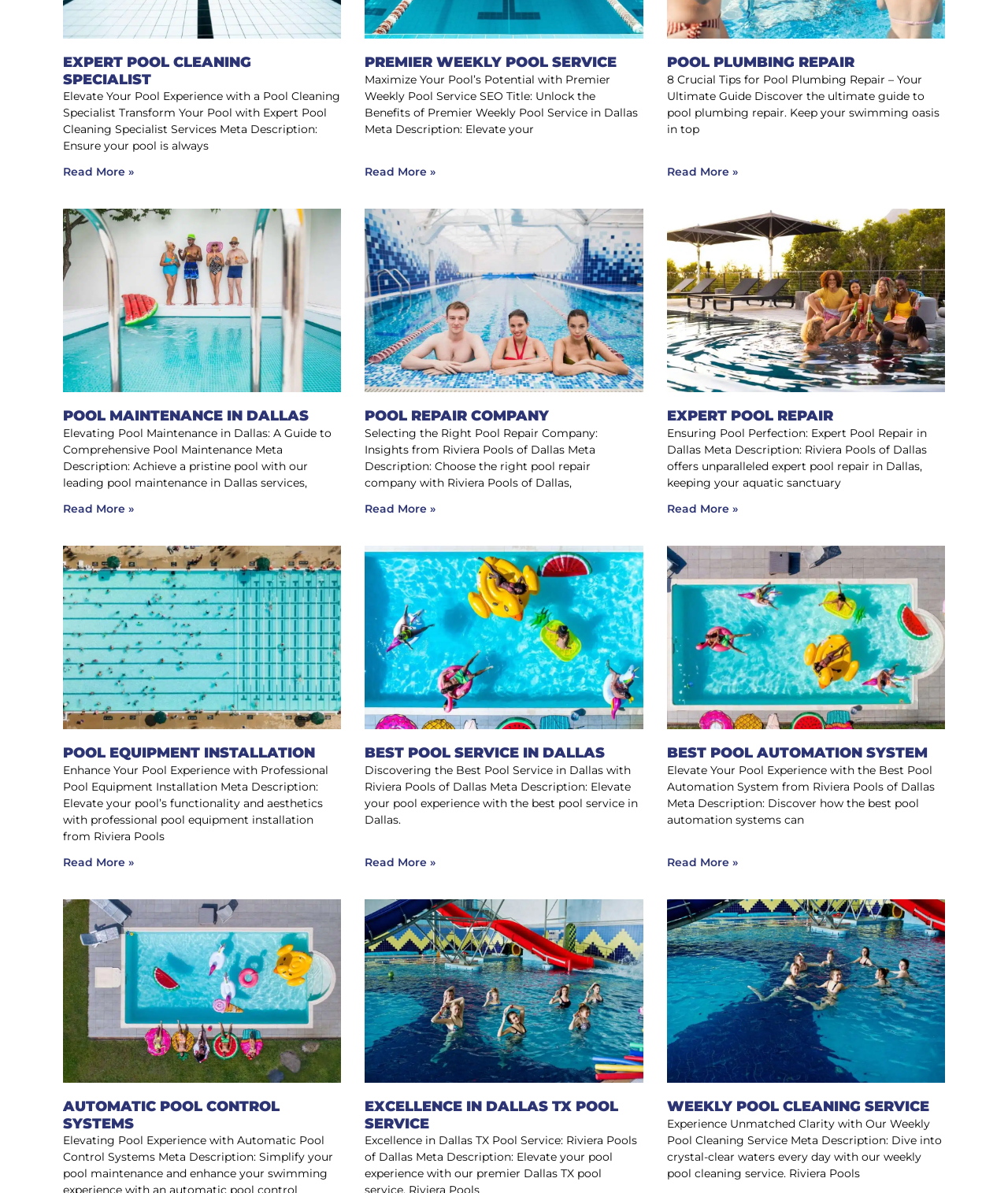How many images are there on the webpage? Please answer the question using a single word or phrase based on the image.

9